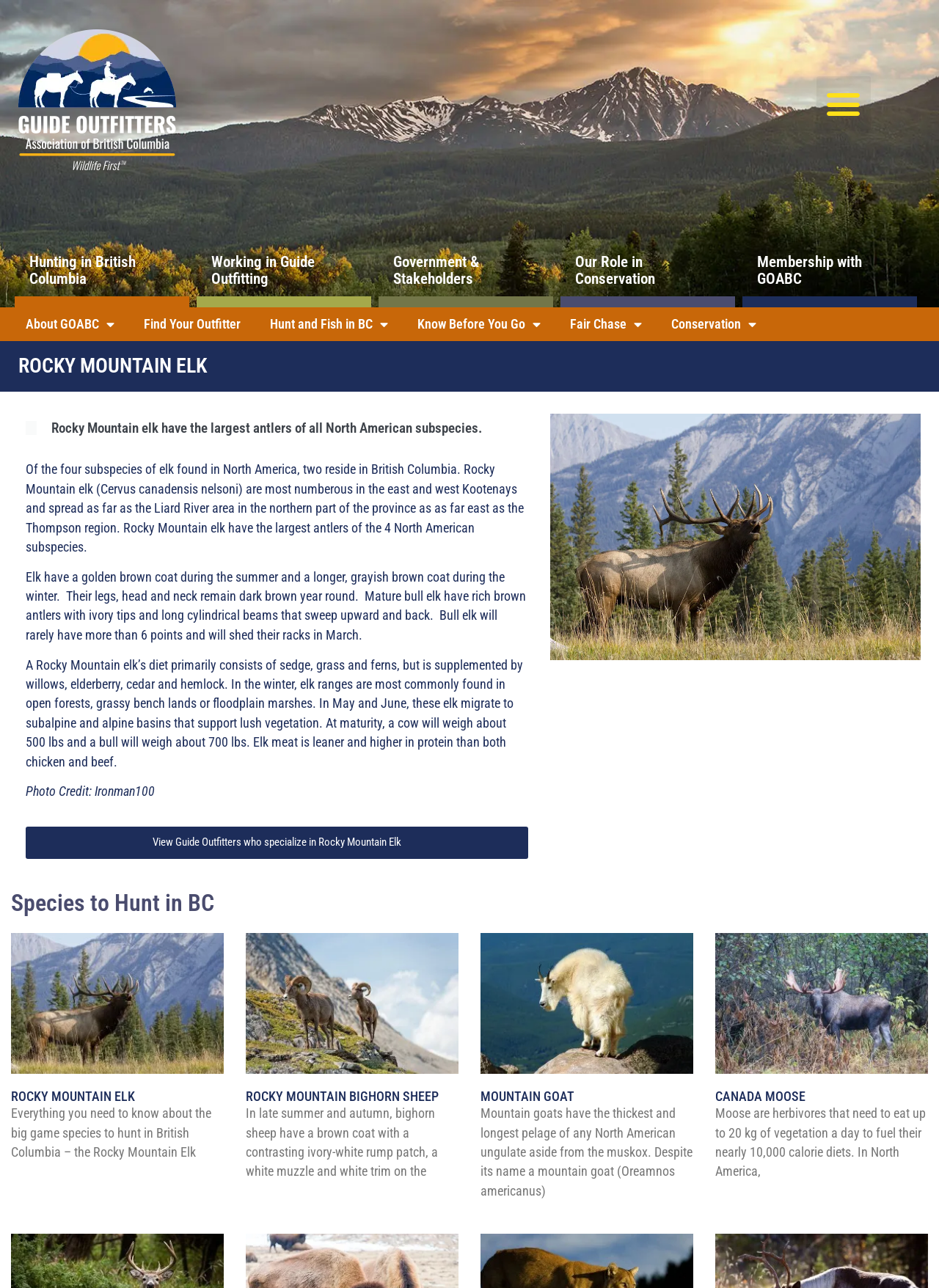Determine the bounding box for the HTML element described here: "CANADA MOOSE". The coordinates should be given as [left, top, right, bottom] with each number being a float between 0 and 1.

[0.762, 0.845, 0.858, 0.857]